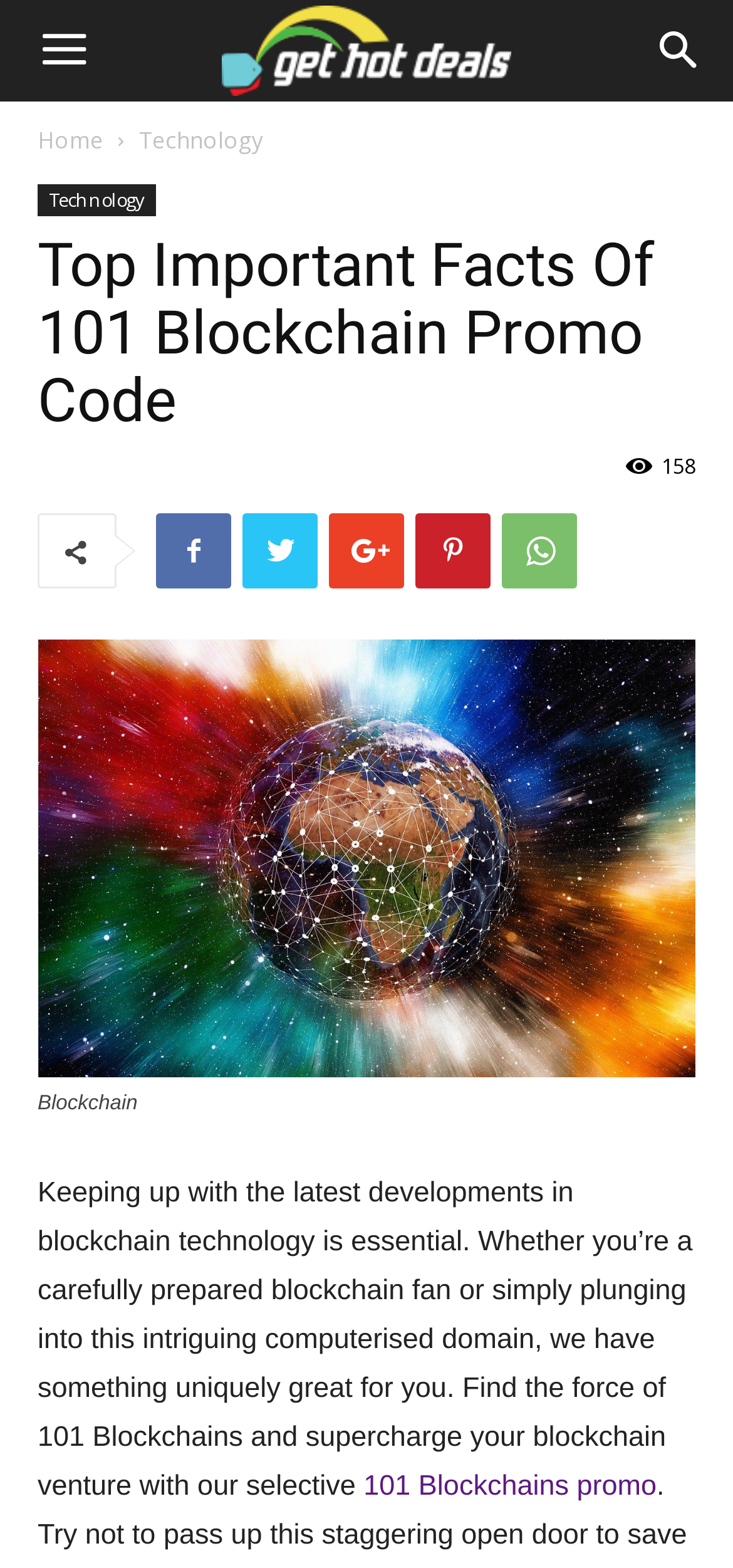What is the topic of the webpage?
Refer to the image and provide a detailed answer to the question.

The topic of the webpage is blockchain, which can be inferred from the presence of links and headings related to blockchain, such as 'Top Important Facts Of 101 Blockchain Promo Code' and 'Blockchain'.